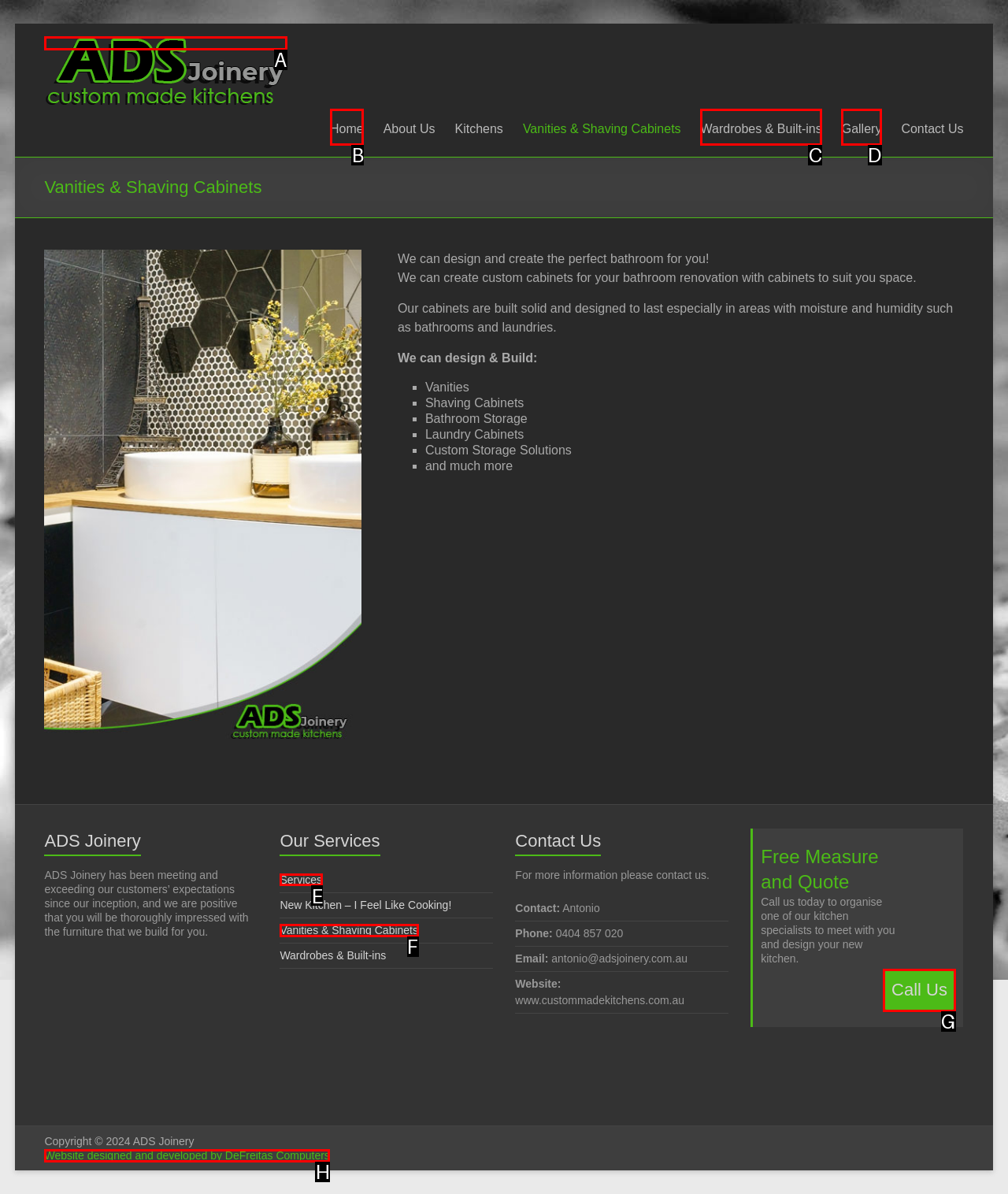Specify the letter of the UI element that should be clicked to achieve the following: Click on the 'Services' link
Provide the corresponding letter from the choices given.

E